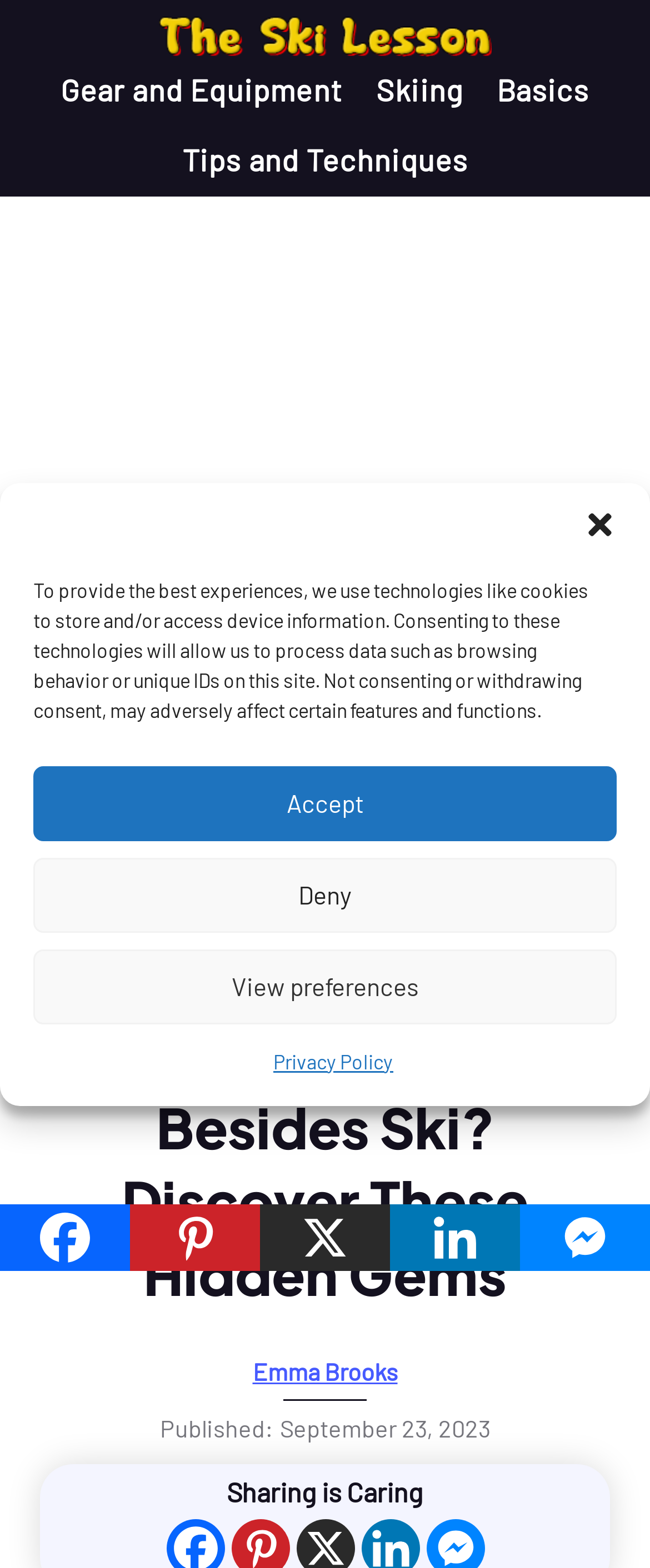Find the bounding box coordinates for the area that should be clicked to accomplish the instruction: "Click the 'Close dialog' button".

[0.897, 0.324, 0.949, 0.345]